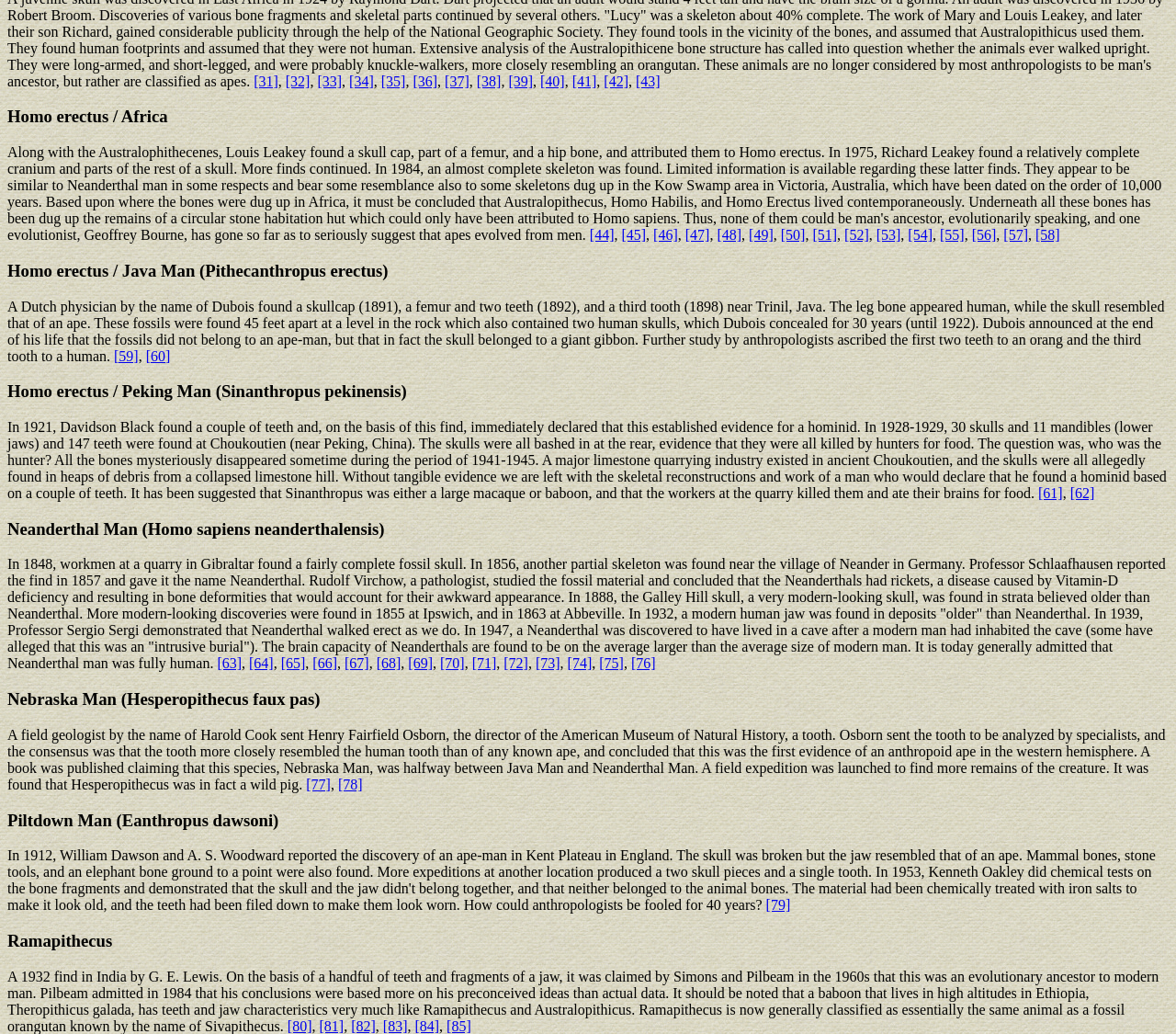Analyze the image and answer the question with as much detail as possible: 
What is the name of the species found in Java?

Based on the webpage content, I found a heading 'Homo erectus / Java Man (Pithecanthropus erectus)' which indicates that Java Man is a species found in Java.